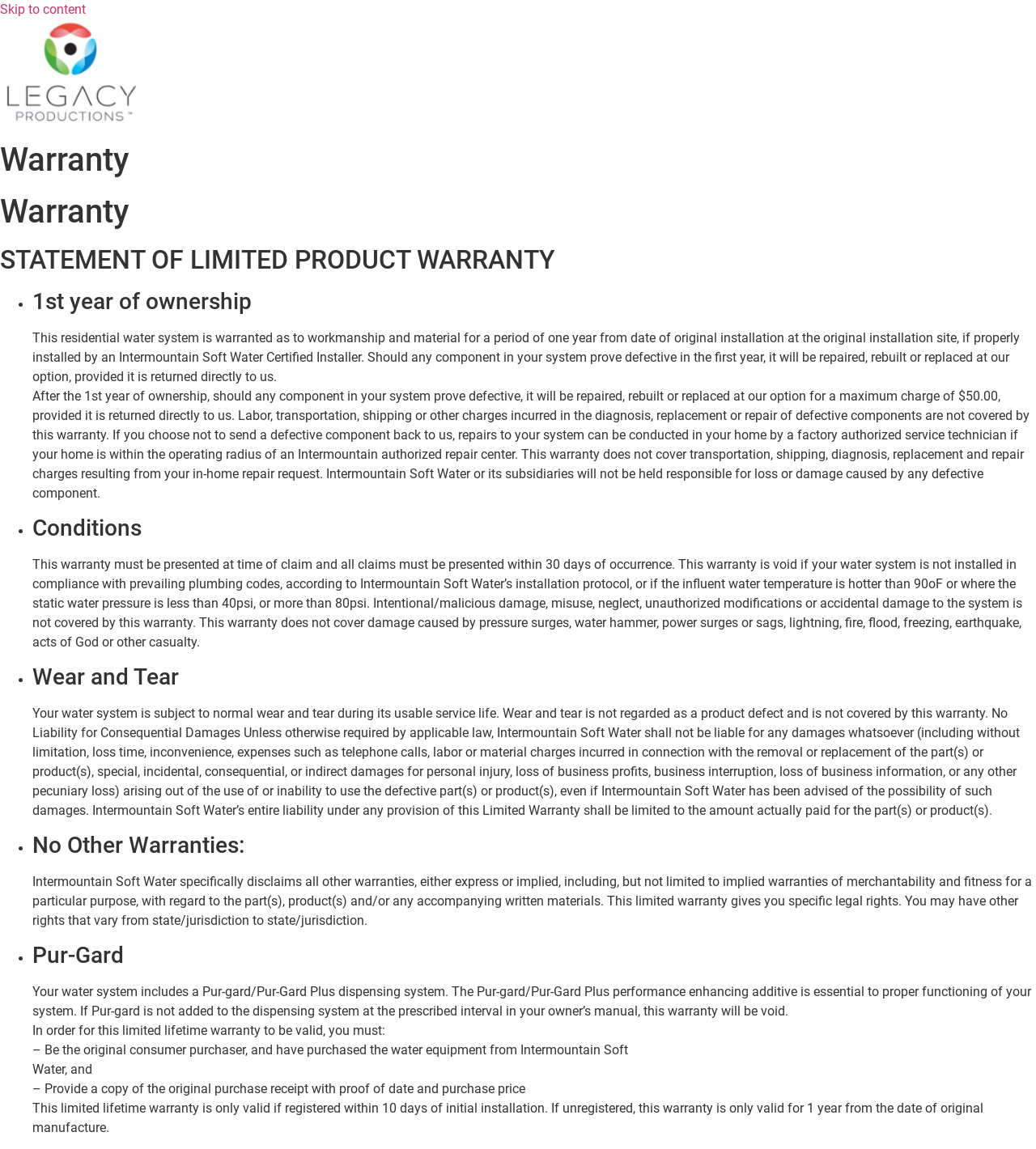Offer a meticulous description of the webpage's structure and content.

The webpage is about a warranty statement for a residential water system. At the top, there is a logo of Legacy Productions, located at the top-left corner of the page. Below the logo, there is a main content area that spans the entire width of the page.

The first heading on the page is "Warranty", which is followed by a subheading "STATEMENT OF LIMITED PRODUCT WARRANTY". Below this, there is a list of terms and conditions, each marked with a bullet point. The first term is "1st year of ownership", which describes the warranty coverage for the first year after installation.

The next section explains the warranty coverage after the first year, including the costs and procedures for repairing or replacing defective components. This is followed by a section on "Conditions", which outlines the circumstances under which the warranty is void, such as intentional damage or non-compliance with installation protocols.

The subsequent sections cover "Wear and Tear", "No Other Warranties", and "Pur-Gard", which provide additional information on the warranty coverage and limitations. The final section outlines the requirements for maintaining the warranty, including registering the product within 10 days of installation and providing proof of purchase.

Throughout the page, there are several headings and subheadings that break up the content into clear sections, making it easy to navigate and understand the warranty terms and conditions.